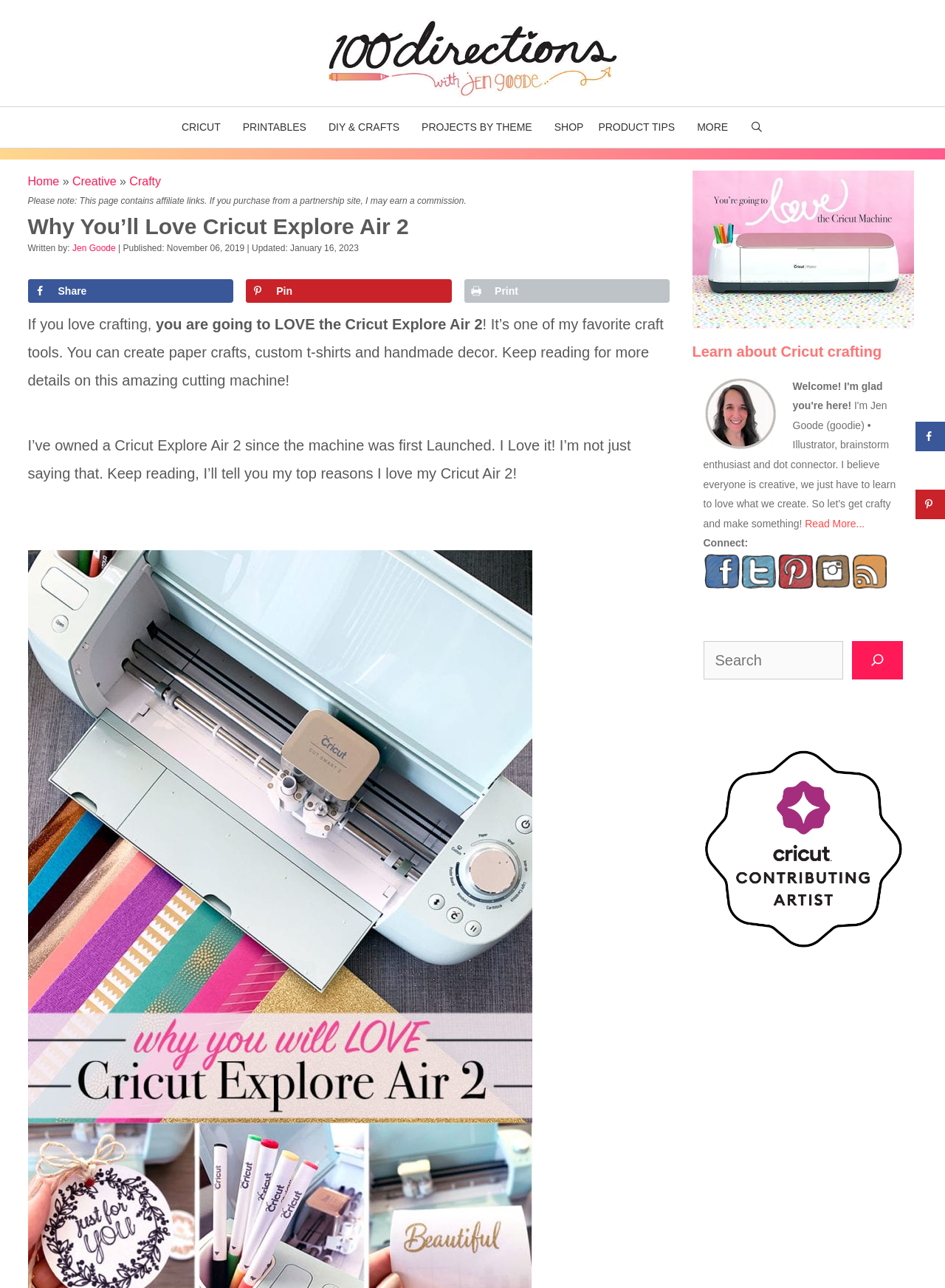Please locate and generate the primary heading on this webpage.

Why You’ll Love Cricut Explore Air 2